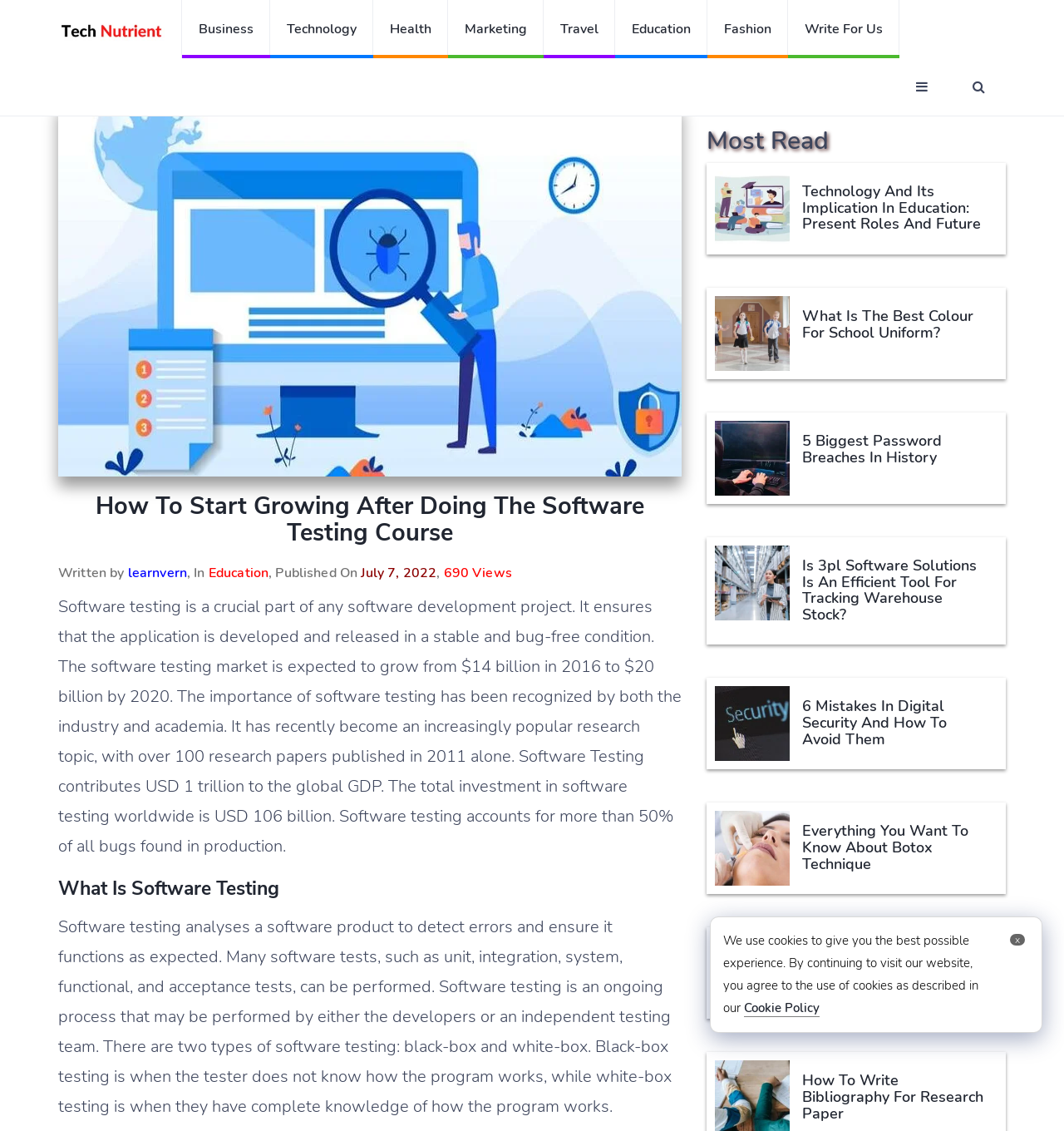Find the bounding box coordinates of the element I should click to carry out the following instruction: "Click on the 'What Is Software Testing' heading".

[0.055, 0.777, 0.641, 0.795]